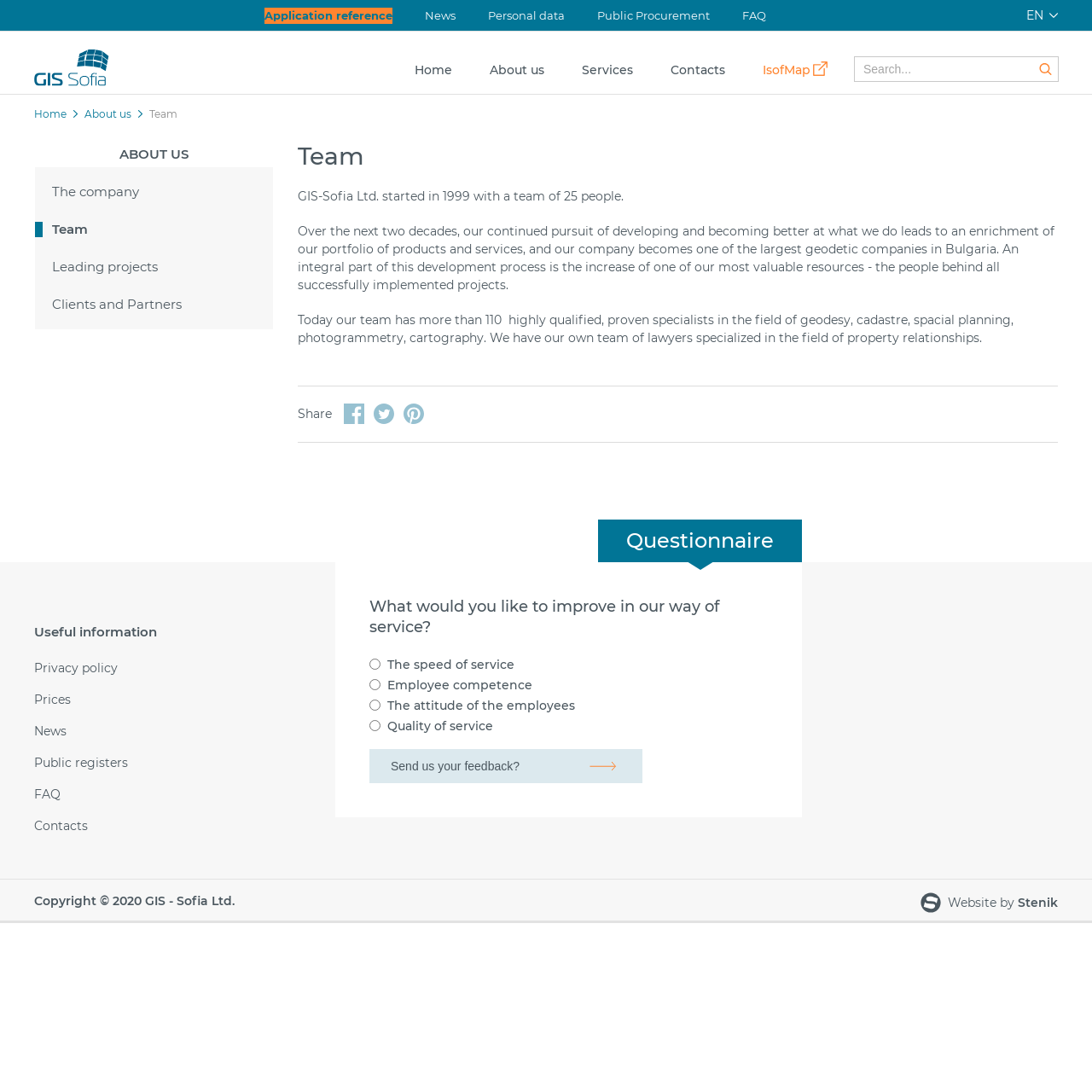Please find the bounding box coordinates of the element's region to be clicked to carry out this instruction: "Go to the home page".

[0.364, 0.055, 0.43, 0.087]